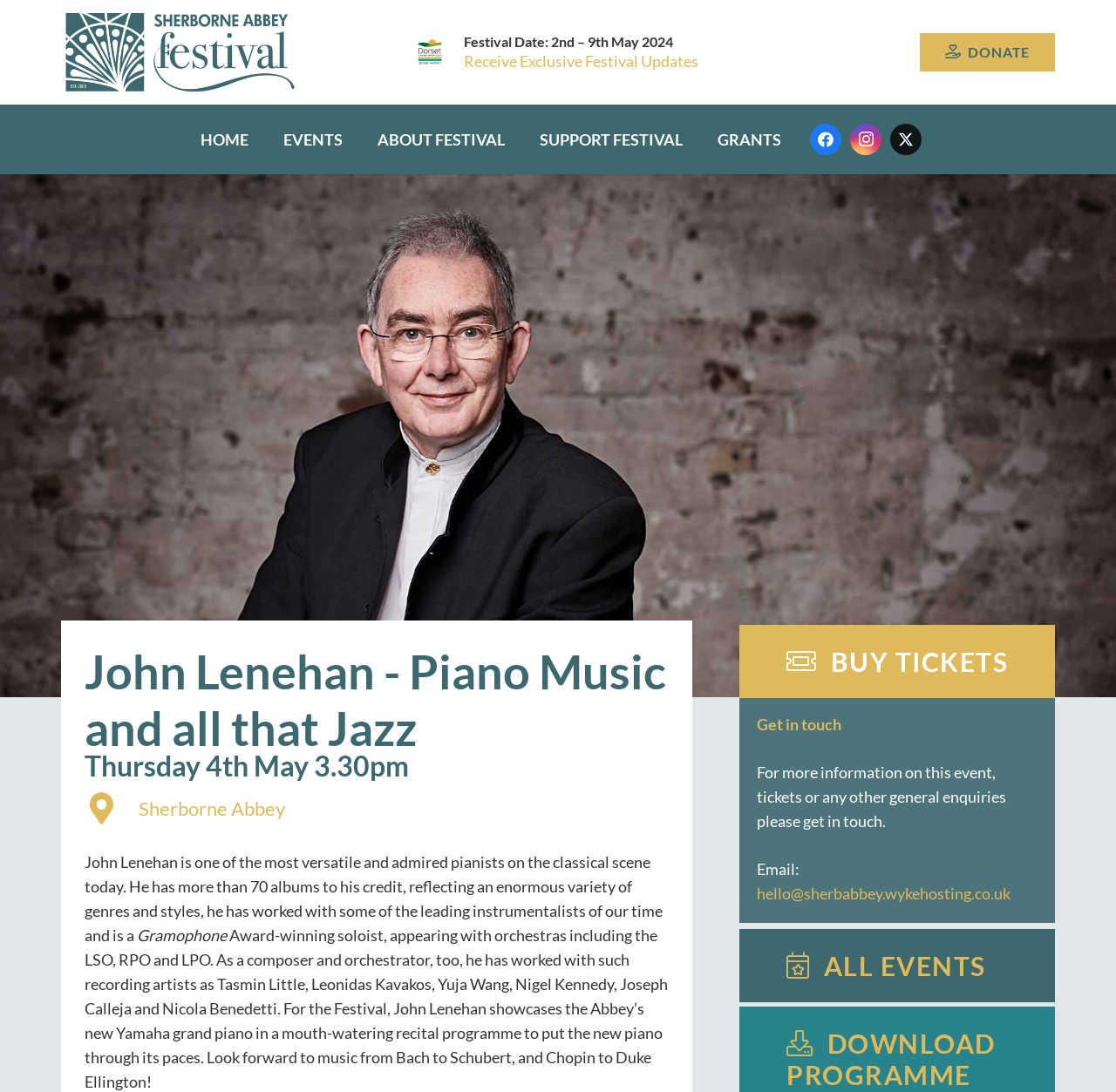Write a detailed summary of the webpage.

The webpage is about John Lenehan, a pianist, and his performance at the Sherborne Abbey Festival. At the top left corner, there is a logo of the Sherborne Abbey Festival, and next to it, a silver award logo. Below these logos, there is a festival date announcement, stating that the festival will take place from 2nd to 9th May 2024. 

On the top right corner, there is a "DONATE" button. The main navigation menu is located below the festival date announcement, with links to "HOME", "EVENTS", "ABOUT FESTIVAL", "SUPPORT FESTIVAL", and "GRANTS". 

Below the navigation menu, there are social media links to Facebook, Instagram, and Twitter. The main content of the webpage starts with a heading that reads "John Lenehan - Piano Music and all that Jazz", followed by a subheading that indicates the performance date and time. 

There are two links to "Sherborne Abbey" below the subheading, with the second one being a heading. The main text describes John Lenehan's background and achievements as a pianist, including his numerous albums and collaborations with renowned instrumentalists. 

The text also mentions that he will be performing at the festival, showcasing the Abbey's new Yamaha grand piano. The performance program includes music from various composers, from Bach to Duke Ellington. 

On the right side of the webpage, there is a "BUY TICKETS" button, and below it, a section with contact information, including an email address and a link to get in touch for more information about the event or general enquiries. Finally, there is an "ALL EVENTS" link at the bottom right corner.